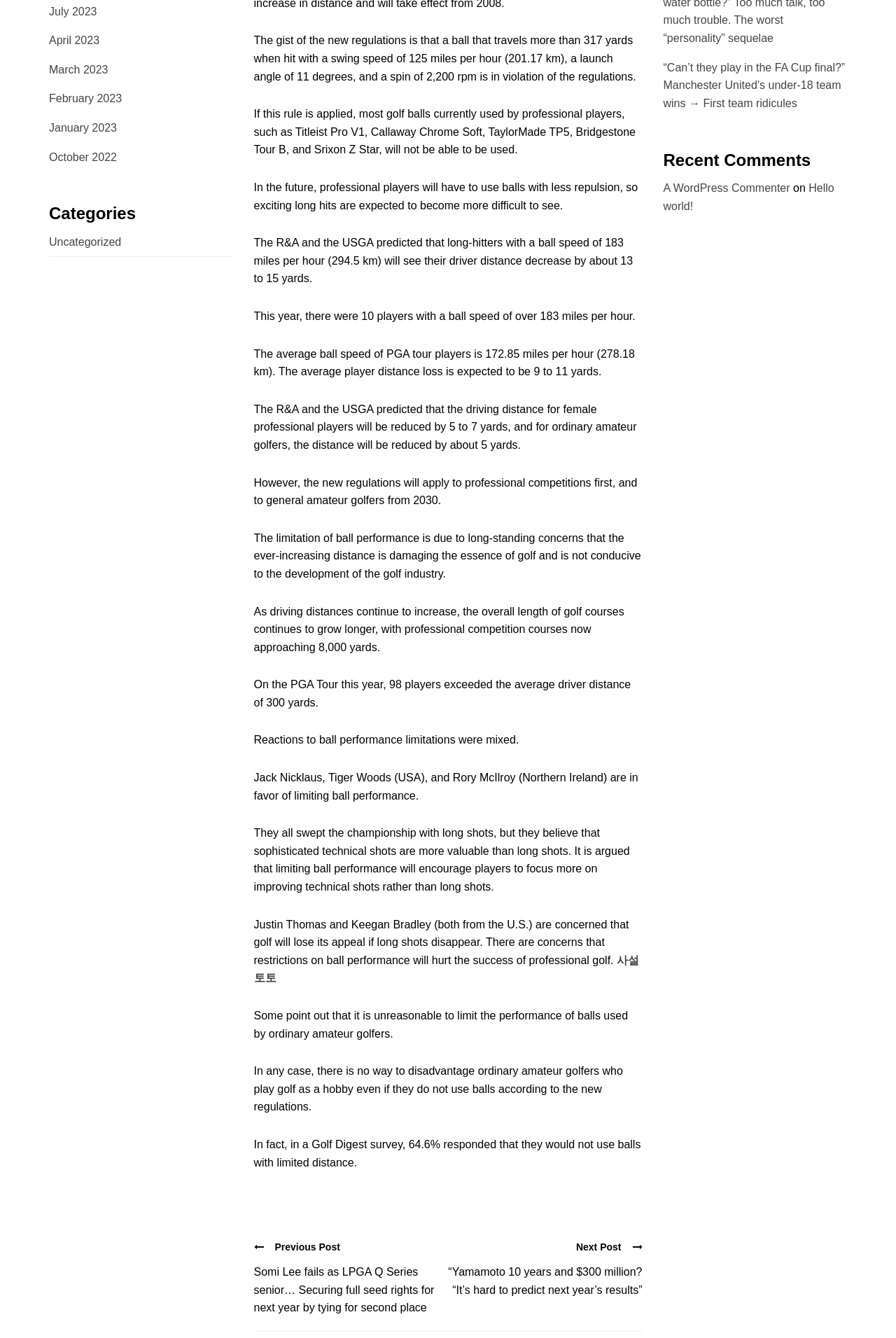Given the description "Uncategorized", determine the bounding box of the corresponding UI element.

[0.055, 0.174, 0.135, 0.188]